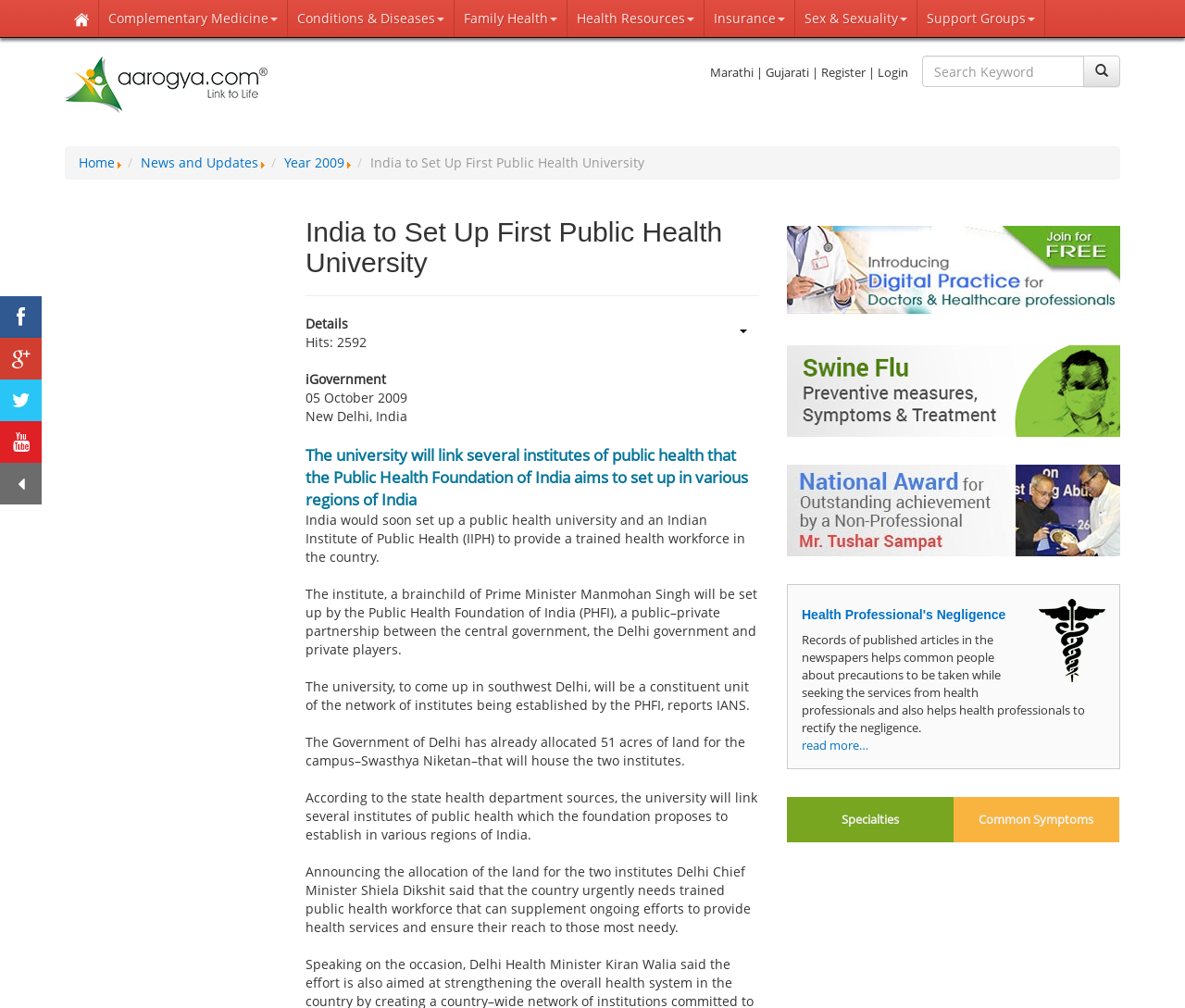Provide the bounding box coordinates of the area you need to click to execute the following instruction: "Search for something".

[0.778, 0.055, 0.915, 0.086]